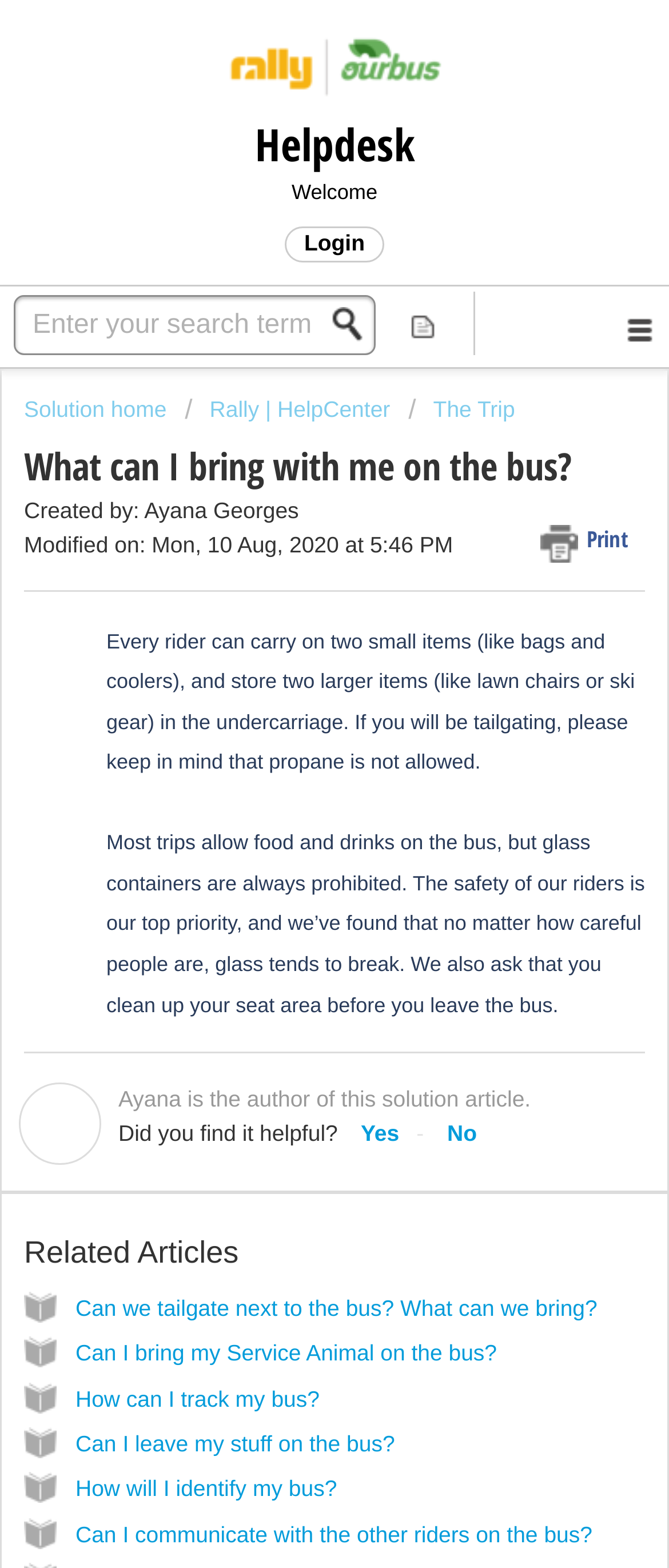Generate a thorough description of the webpage.

The webpage is a helpdesk article titled "What can I bring with me on the bus?" with a logo at the top left corner. Below the logo, there is a heading "Helpdesk" followed by a "Welcome" message. On the top right corner, there is a login link and a search bar with a search button.

Below the search bar, there are several links, including "Check ticket status", "Solution home", and "The Trip". The main content of the article starts with a heading "What can I bring with me on the bus?" followed by a paragraph of text explaining the allowed items on the bus. The text is divided into two sections, with a blank line in between.

The article also includes information about prohibited items, such as glass containers, and a request to clean up the seat area before leaving the bus. There are two horizontal separator lines, one above and one below the main content.

At the bottom of the page, there is a section with a rating system, asking if the article was helpful, with "Yes" and "No" options. There is also a "Download" link and a section titled "Related Articles" with several links to other related articles, such as "Can we tailgate next to the bus? What can we bring?" and "Can I bring my Service Animal on the bus?".